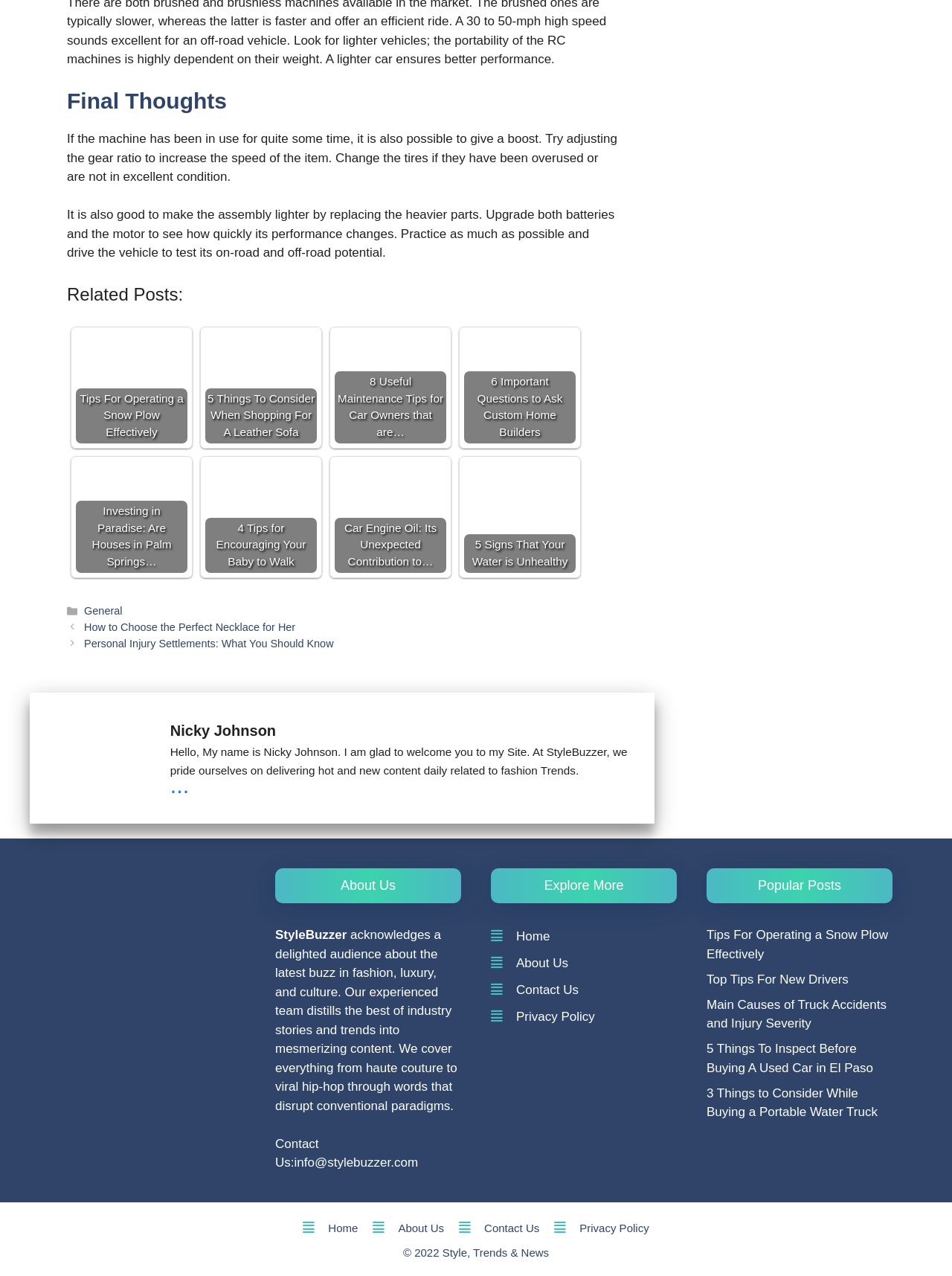How many related posts are there?
Offer a detailed and full explanation in response to the question.

The related posts section has 6 links, each with a title and an image, which are 'Tips For Operating a Snow Plow Effectively', '5 Things To Consider When Shopping For A Leather Sofa', '8 Useful Maintenance Tips for Car Owners that are…', '6 Important Questions to Ask Custom Home Builders', 'Investing in Paradise: Are Houses in Palm Springs…', and '4 Tips for Encouraging Your Baby to Walk'.